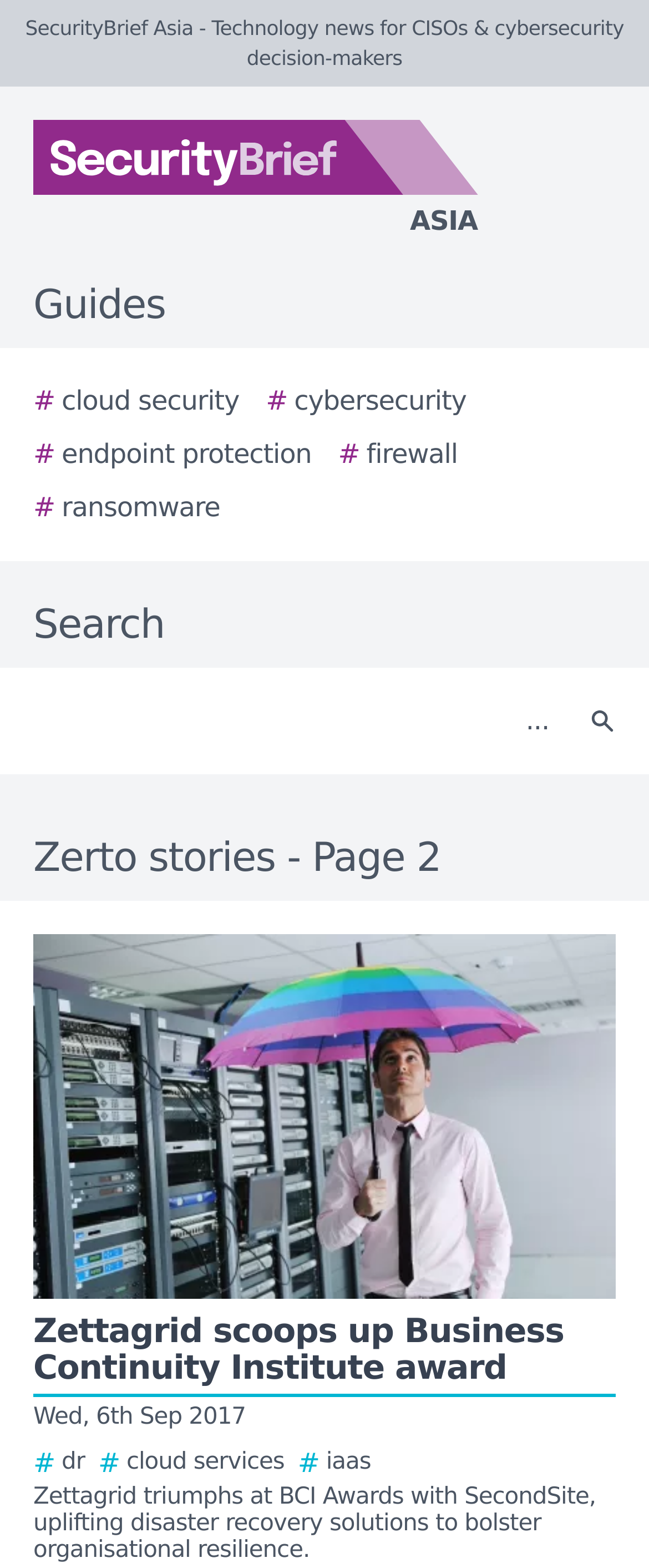Answer the following in one word or a short phrase: 
What is the title of the latest article?

Zettagrid scoops up Business Continuity Institute award